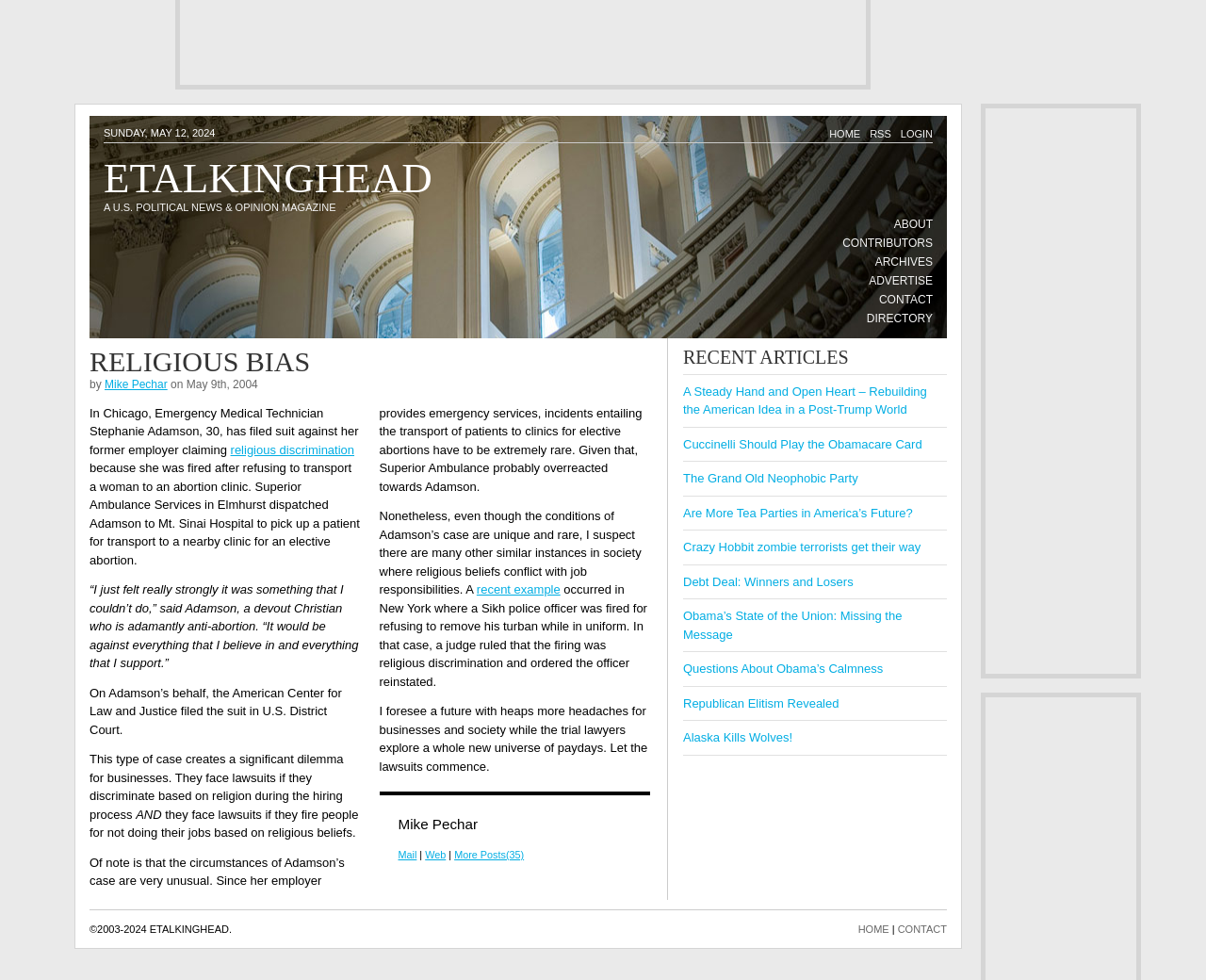Please specify the bounding box coordinates of the element that should be clicked to execute the given instruction: 'Check the 'RECENT ARTICLES''. Ensure the coordinates are four float numbers between 0 and 1, expressed as [left, top, right, bottom].

[0.566, 0.354, 0.785, 0.382]